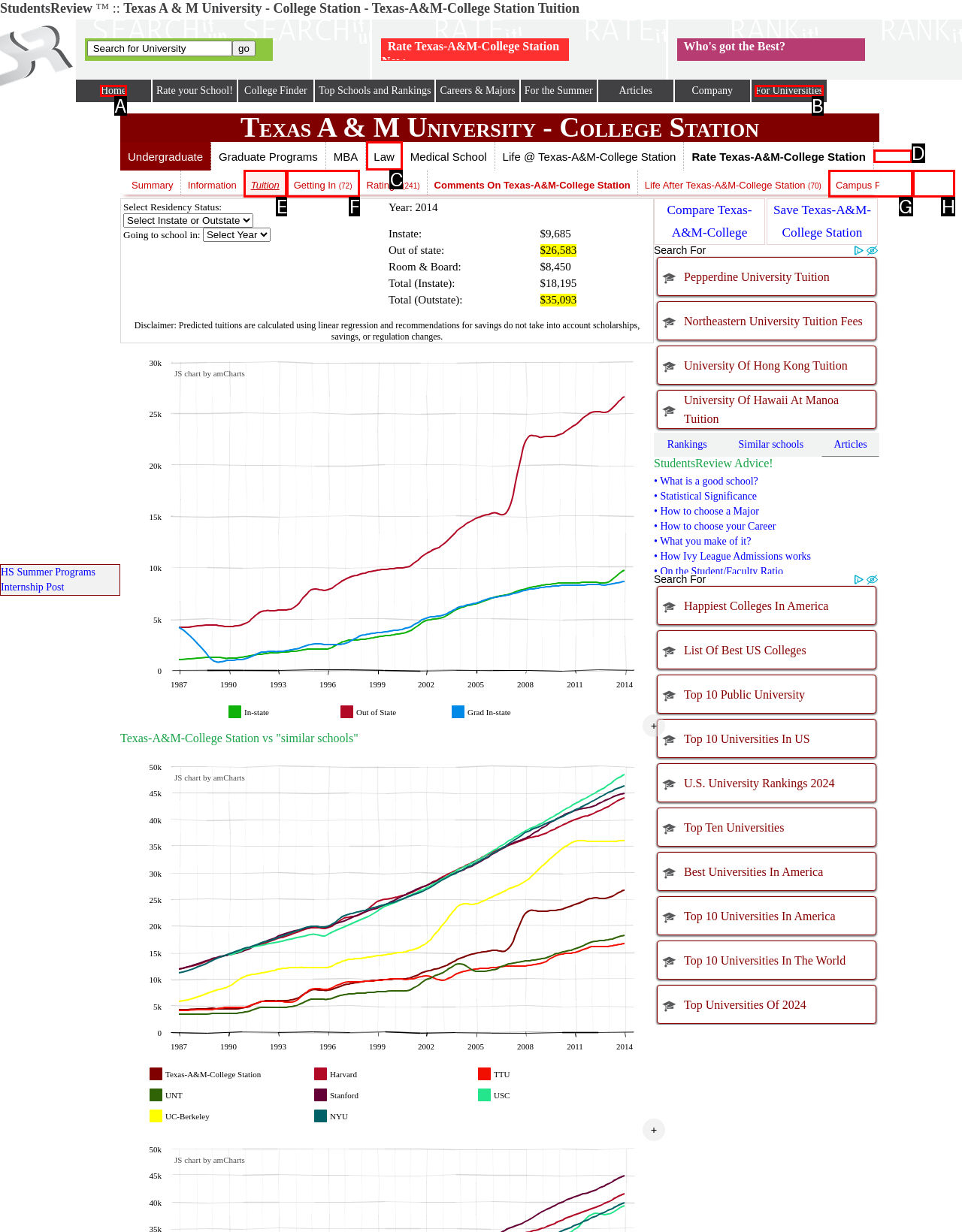Choose the option that best matches the element: Law
Respond with the letter of the correct option.

C